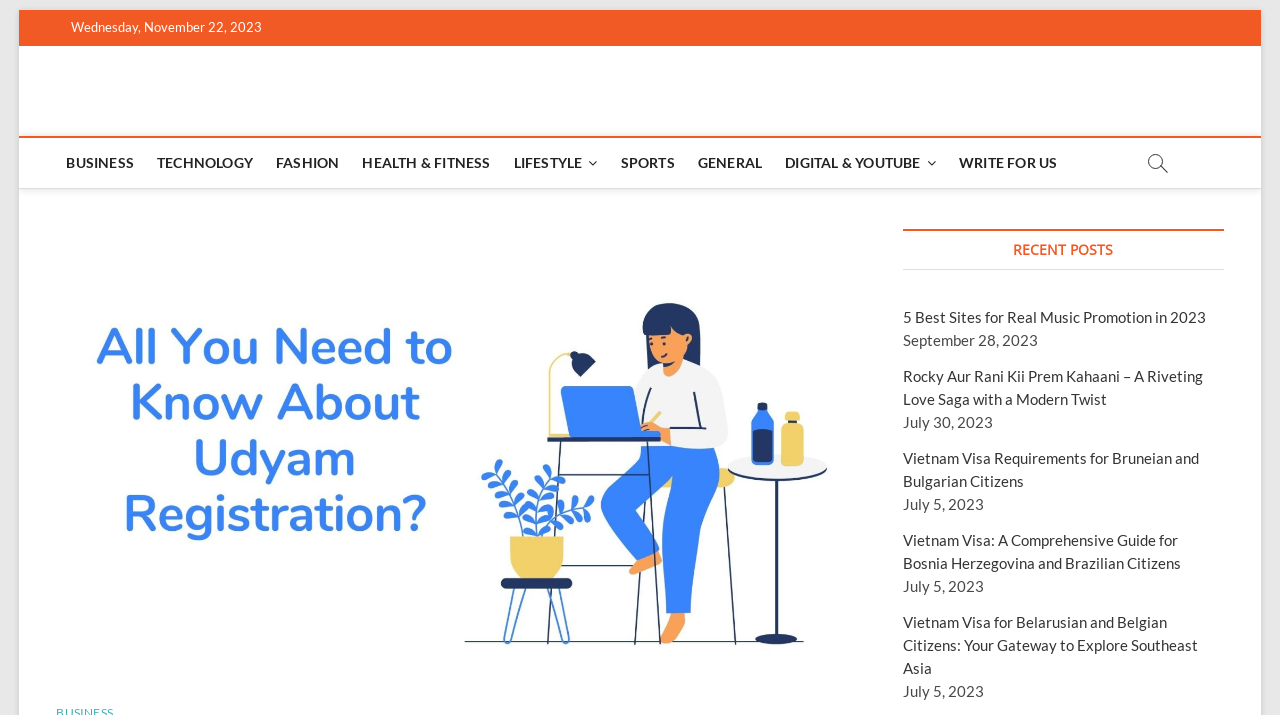Generate the title text from the webpage.

All You Need to Know About Udyam Registration?